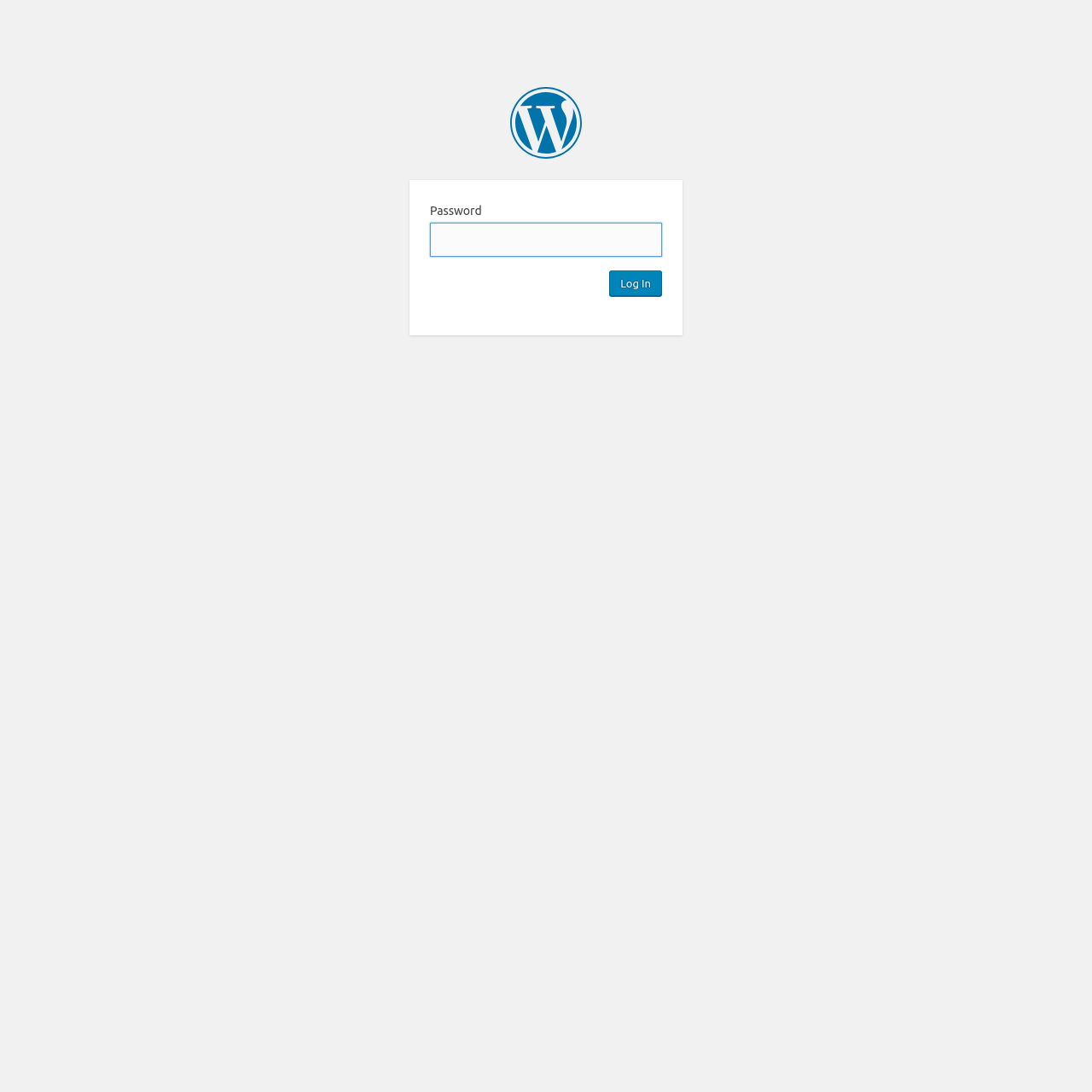Using the description: "parent_node: Password name="password_protected_pwd"", determine the UI element's bounding box coordinates. Ensure the coordinates are in the format of four float numbers between 0 and 1, i.e., [left, top, right, bottom].

[0.394, 0.204, 0.606, 0.235]